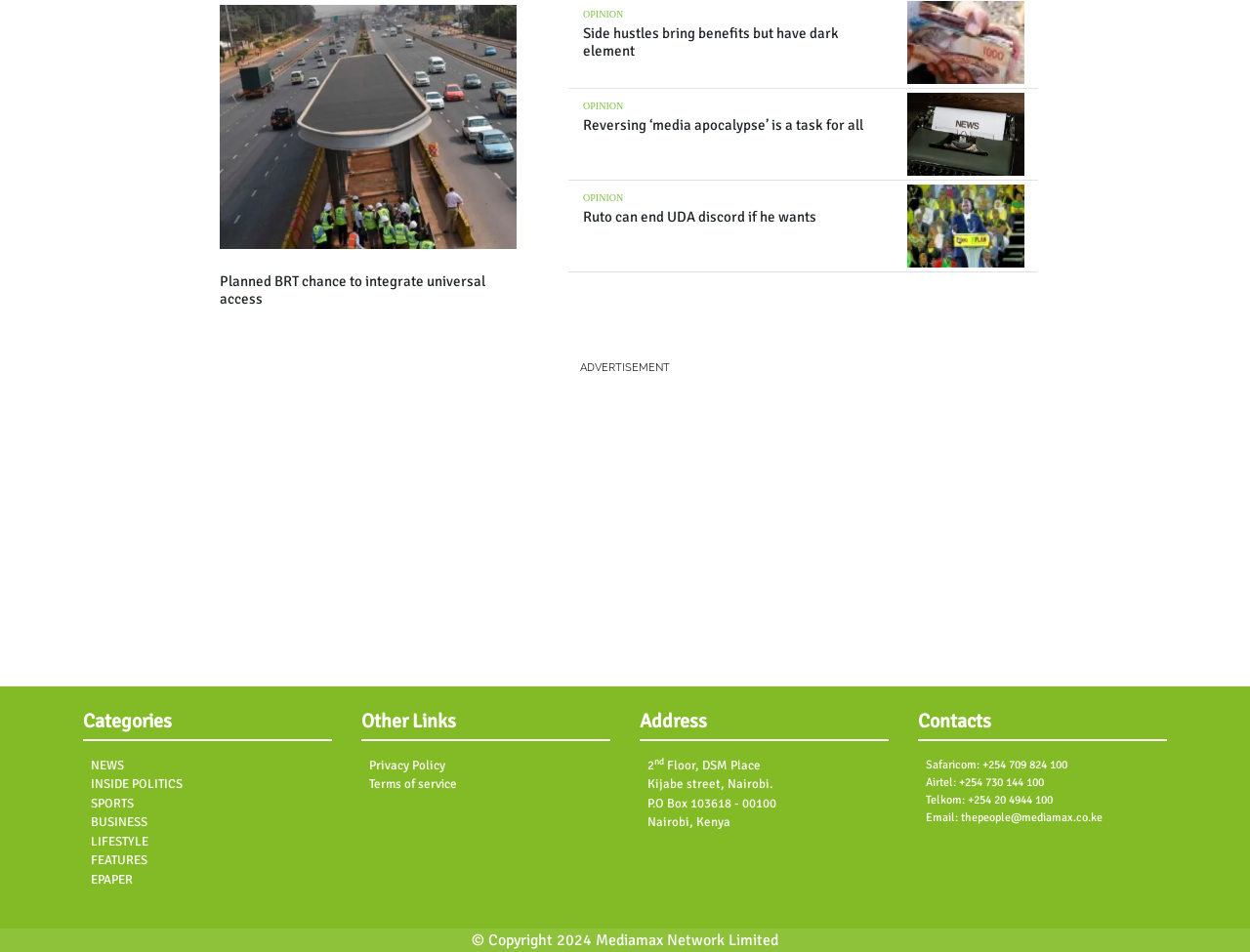Bounding box coordinates must be specified in the format (top-left x, top-left y, bottom-right x, bottom-right y). All values should be floating point numbers between 0 and 1. What are the bounding box coordinates of the UI element described as: Sports

[0.073, 0.835, 0.266, 0.855]